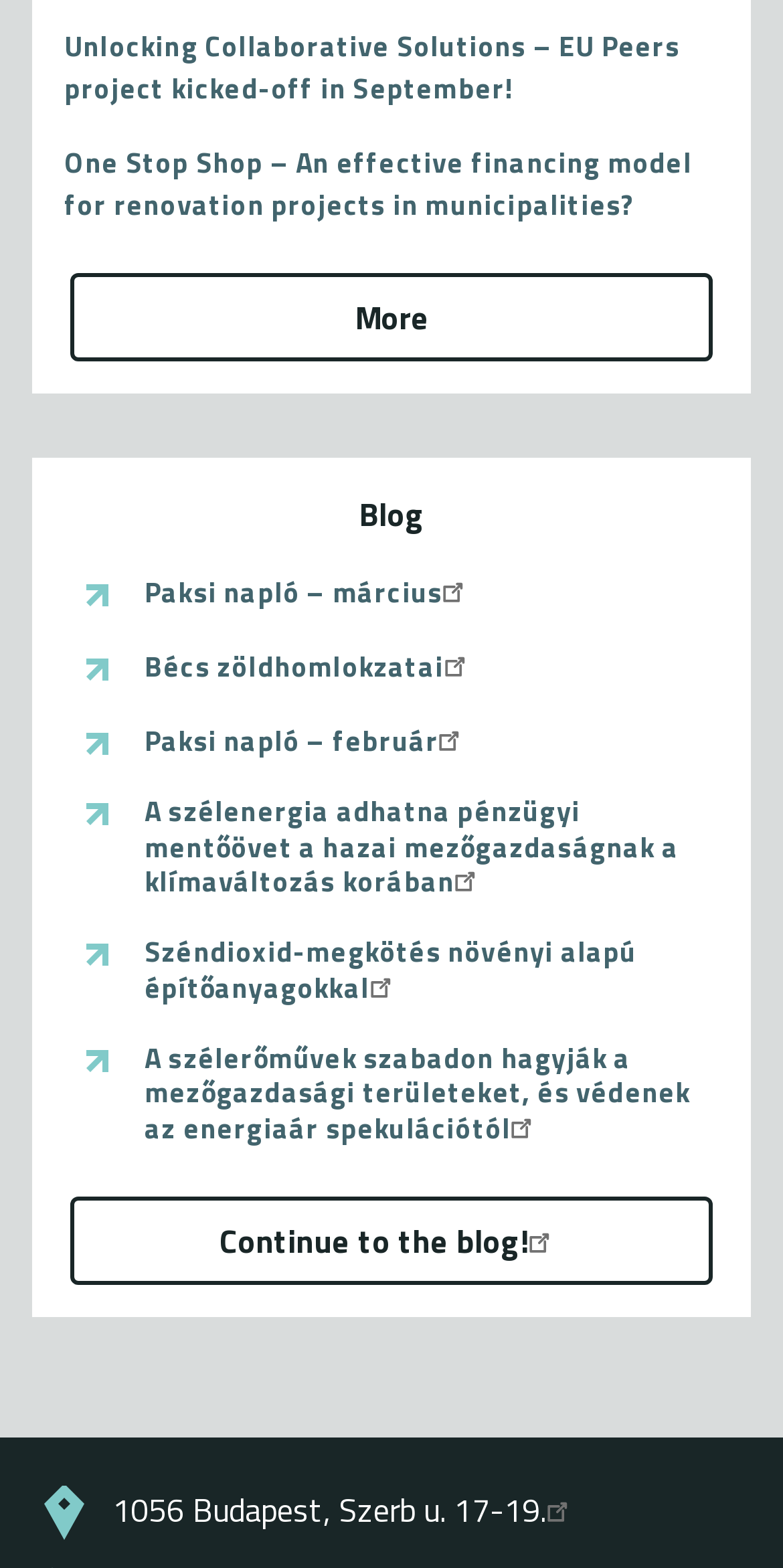How many blog posts are displayed?
Please answer the question with as much detail as possible using the screenshot.

I counted the number of links with text starting with 'Paksi napló', 'Bécs', 'A szélenergia', etc. and found 9 links, which I assume are individual blog posts.